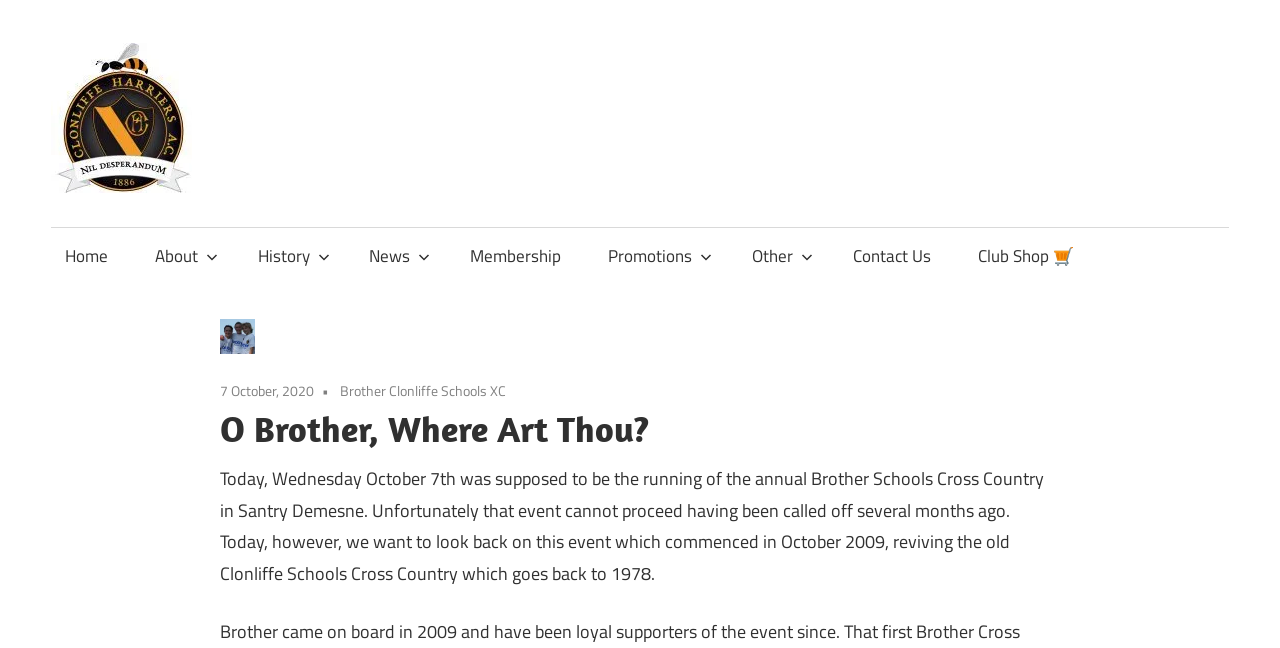Please identify the bounding box coordinates of the element's region that should be clicked to execute the following instruction: "Go to the Club Shop". The bounding box coordinates must be four float numbers between 0 and 1, i.e., [left, top, right, bottom].

[0.754, 0.35, 0.85, 0.44]